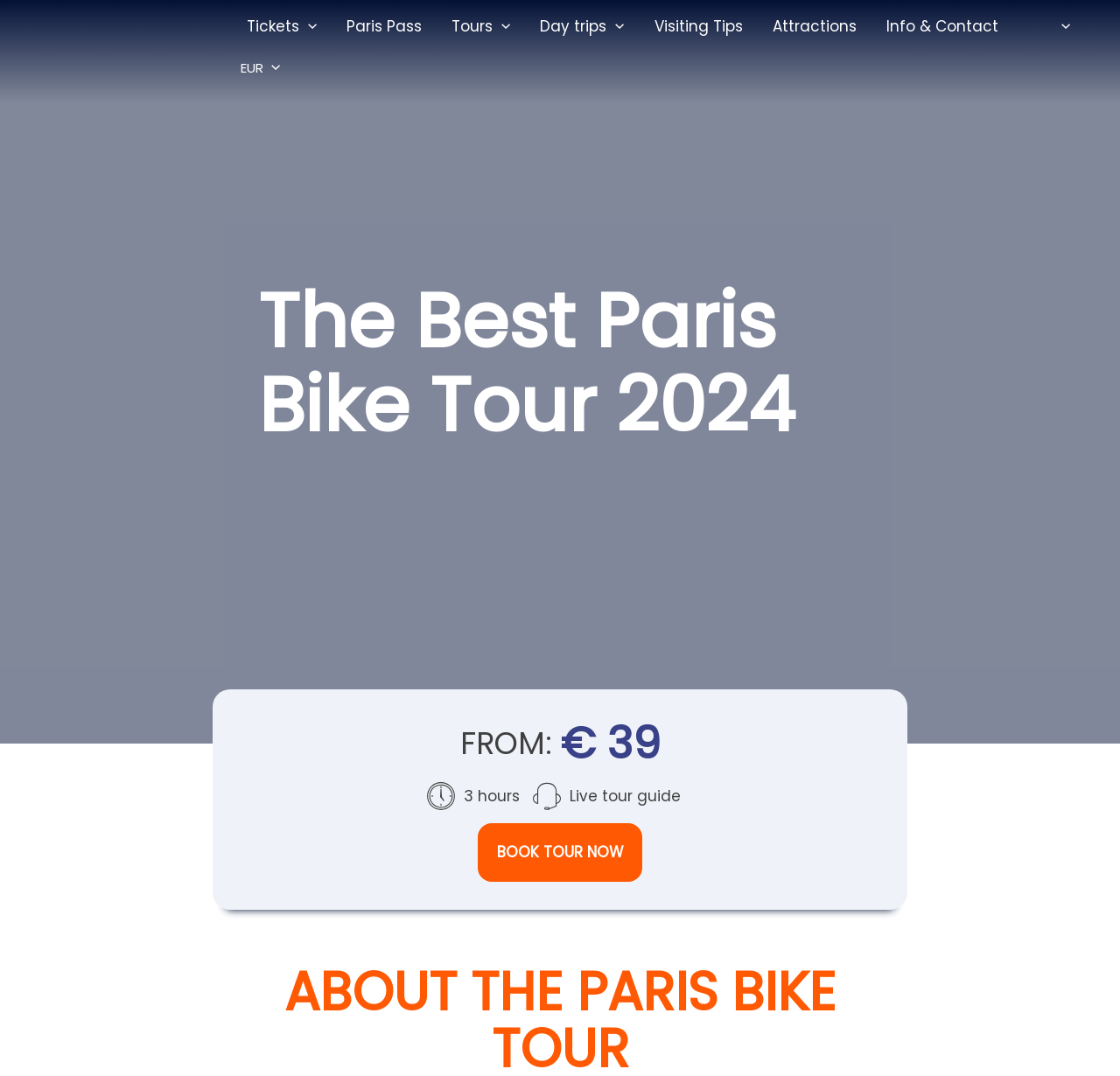Is the 'BOOK TOUR NOW' button located above the 'BOOK NOW' link?
Carefully examine the image and provide a detailed answer to the question.

I compared the y1 and y2 coordinates of the 'BOOK TOUR NOW' button and the 'BOOK NOW' link. The 'BOOK TOUR NOW' button has y1 and y2 coordinates of [0.765, 0.819], while the 'BOOK NOW' link has y1 and y2 coordinates of [0.535, 0.682]. Since the y1 coordinate of the 'BOOK TOUR NOW' button is greater than the y1 coordinate of the 'BOOK NOW' link, the 'BOOK TOUR NOW' button is located below the 'BOOK NOW' link.